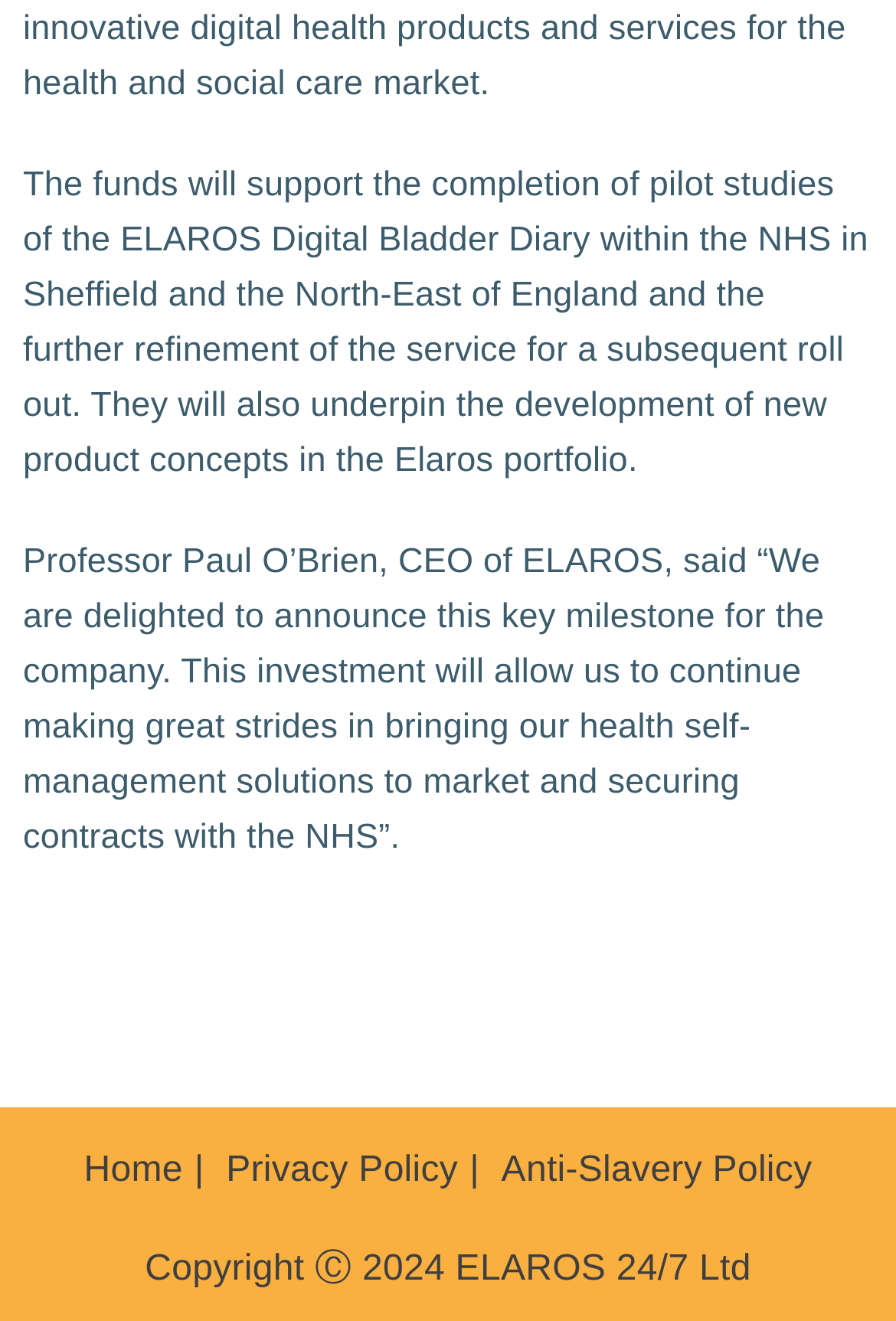Who is the CEO of ELAROS?
Please answer the question with as much detail and depth as you can.

The CEO of ELAROS is mentioned in the quote within the StaticText element with bounding box coordinates [0.026, 0.41, 0.92, 0.649], which says 'Professor Paul O’Brien, CEO of ELAROS, said...'